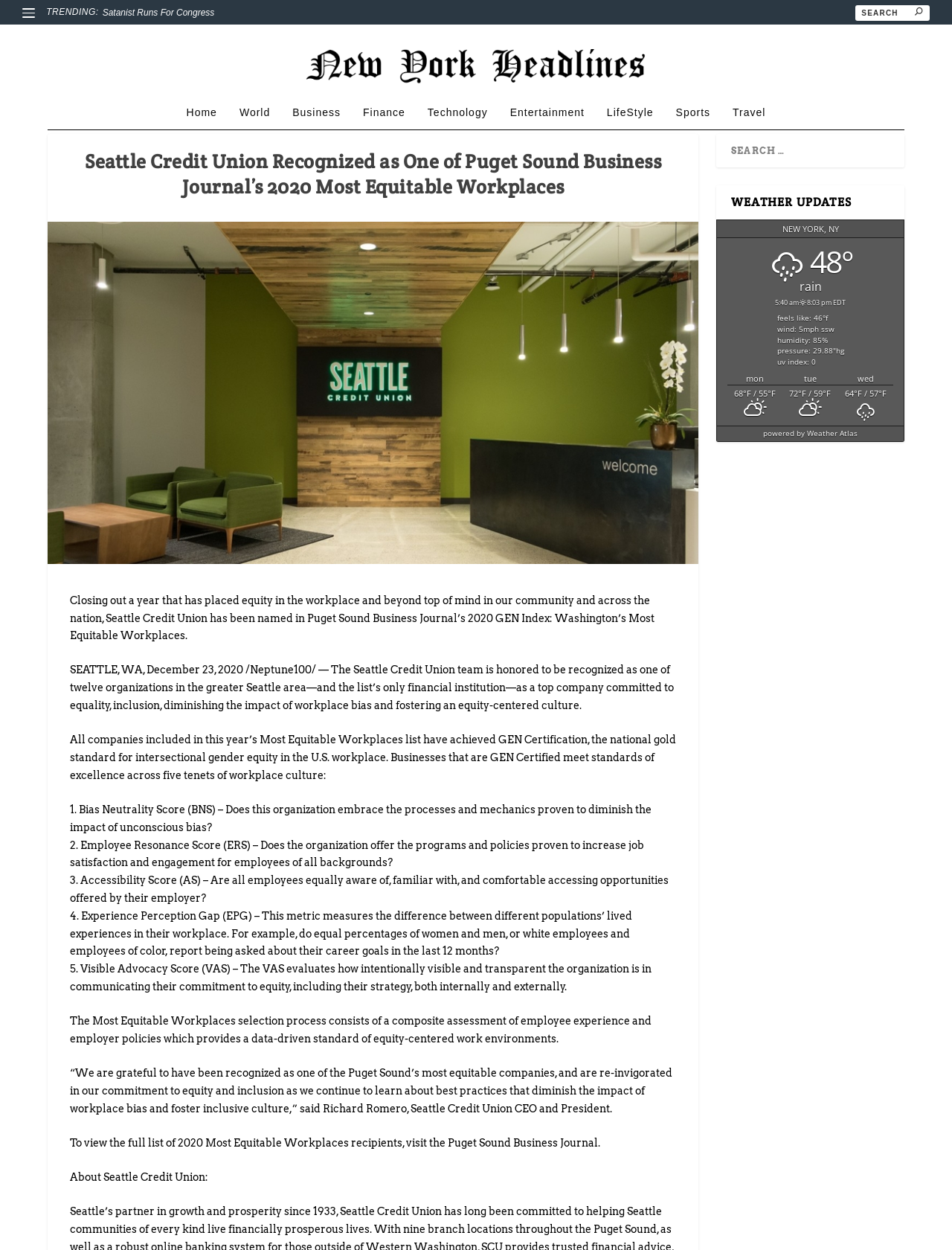Locate the bounding box coordinates of the element that needs to be clicked to carry out the instruction: "view videos". The coordinates should be given as four float numbers ranging from 0 to 1, i.e., [left, top, right, bottom].

None